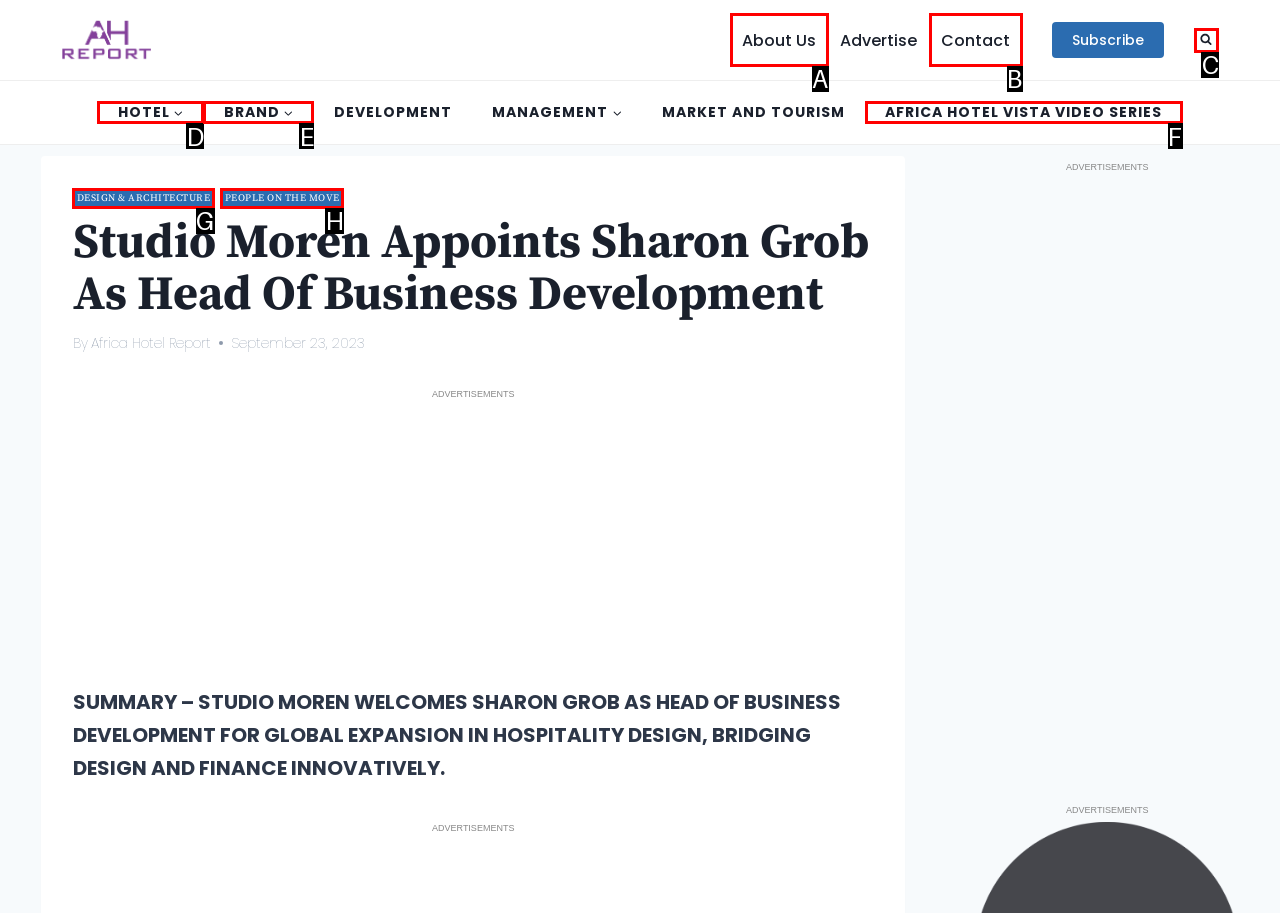Determine the letter of the element to click to accomplish this task: Search. Respond with the letter.

C